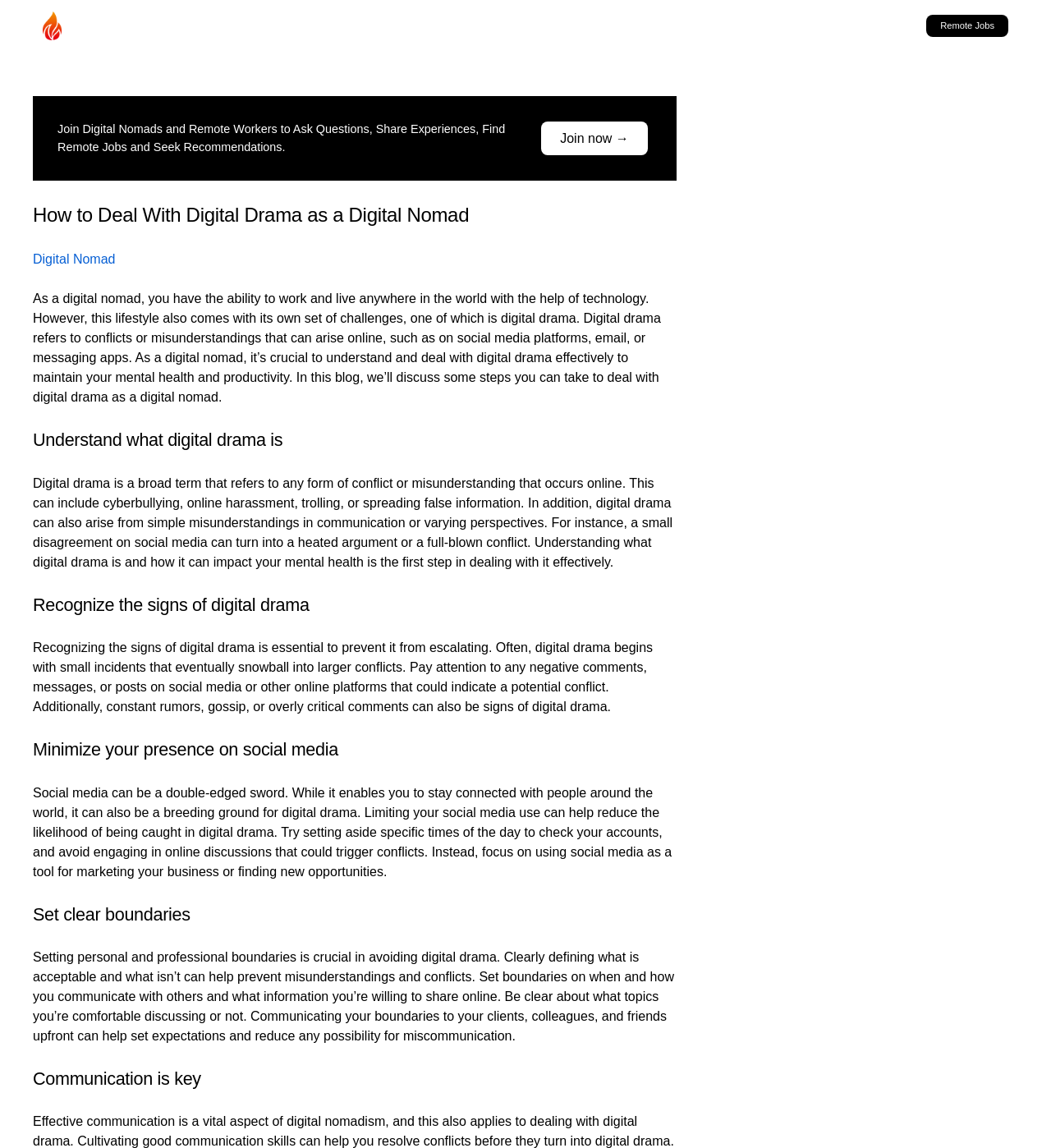Please find the bounding box coordinates (top-left x, top-left y, bottom-right x, bottom-right y) in the screenshot for the UI element described as follows: Blog Articles

None